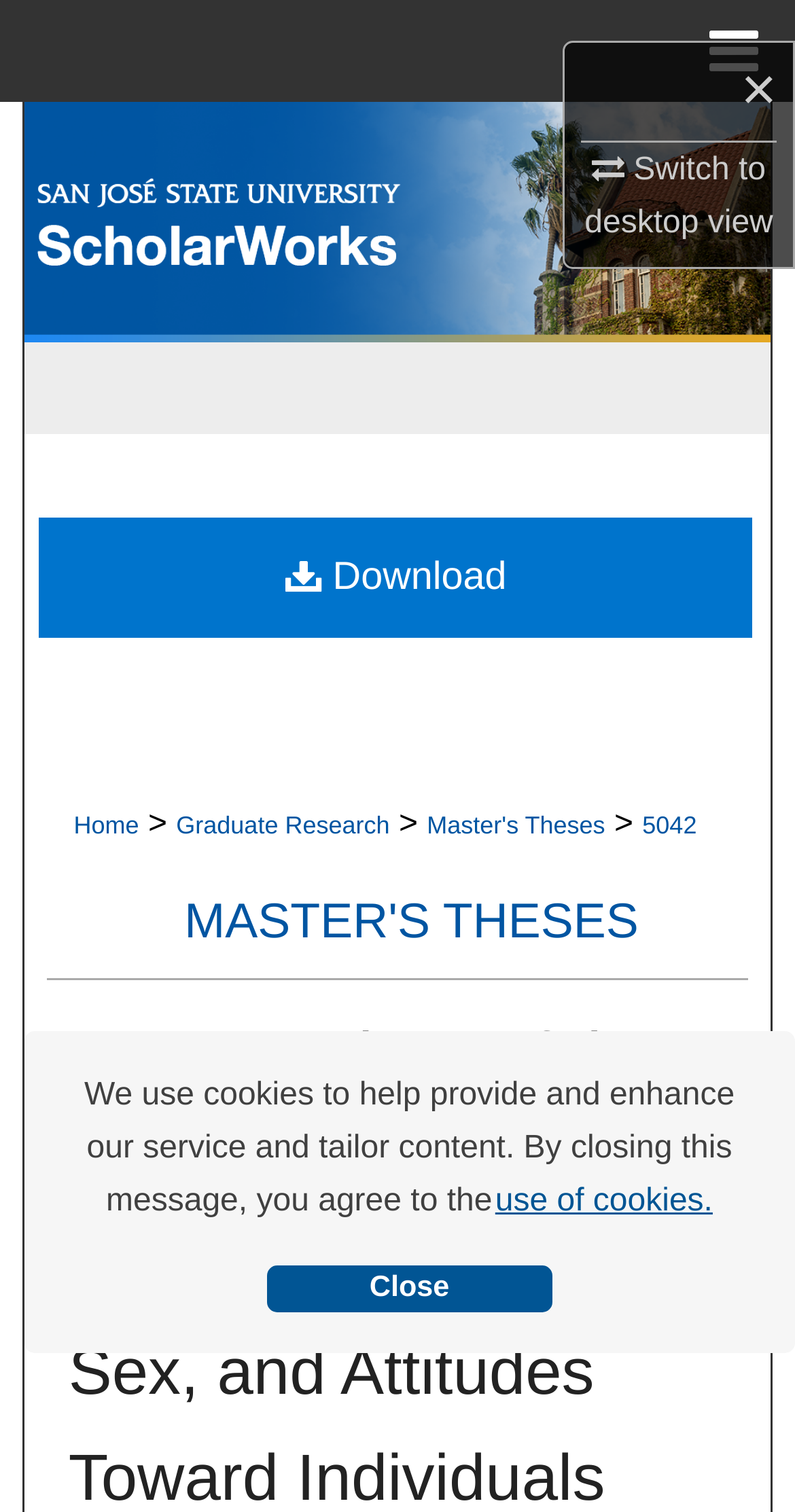Highlight the bounding box of the UI element that corresponds to this description: "Jac's Sisters' Blog".

None